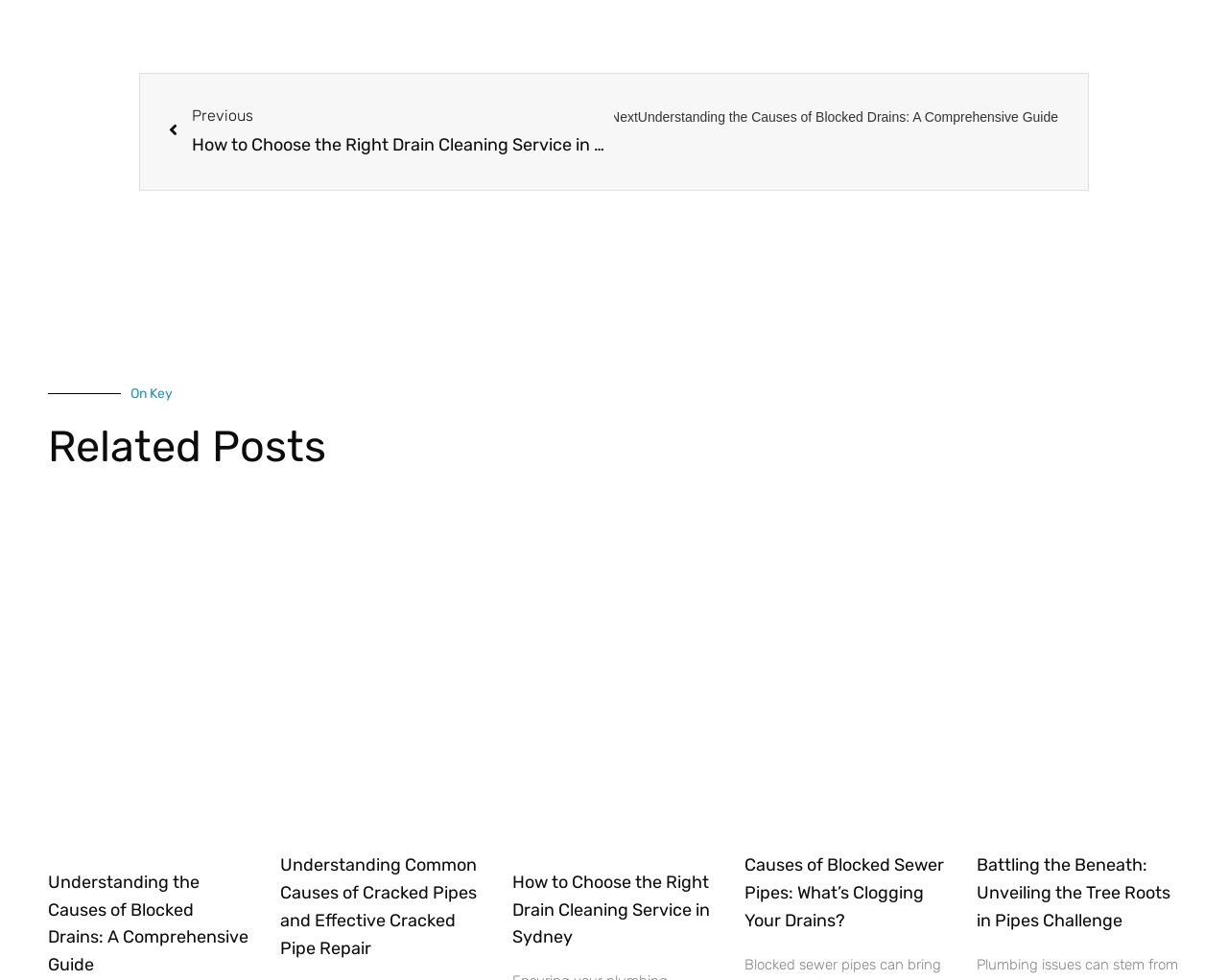Locate the bounding box coordinates of the element that should be clicked to execute the following instruction: "Click on 'Prev' to go to the previous article".

[0.138, 0.104, 0.5, 0.164]